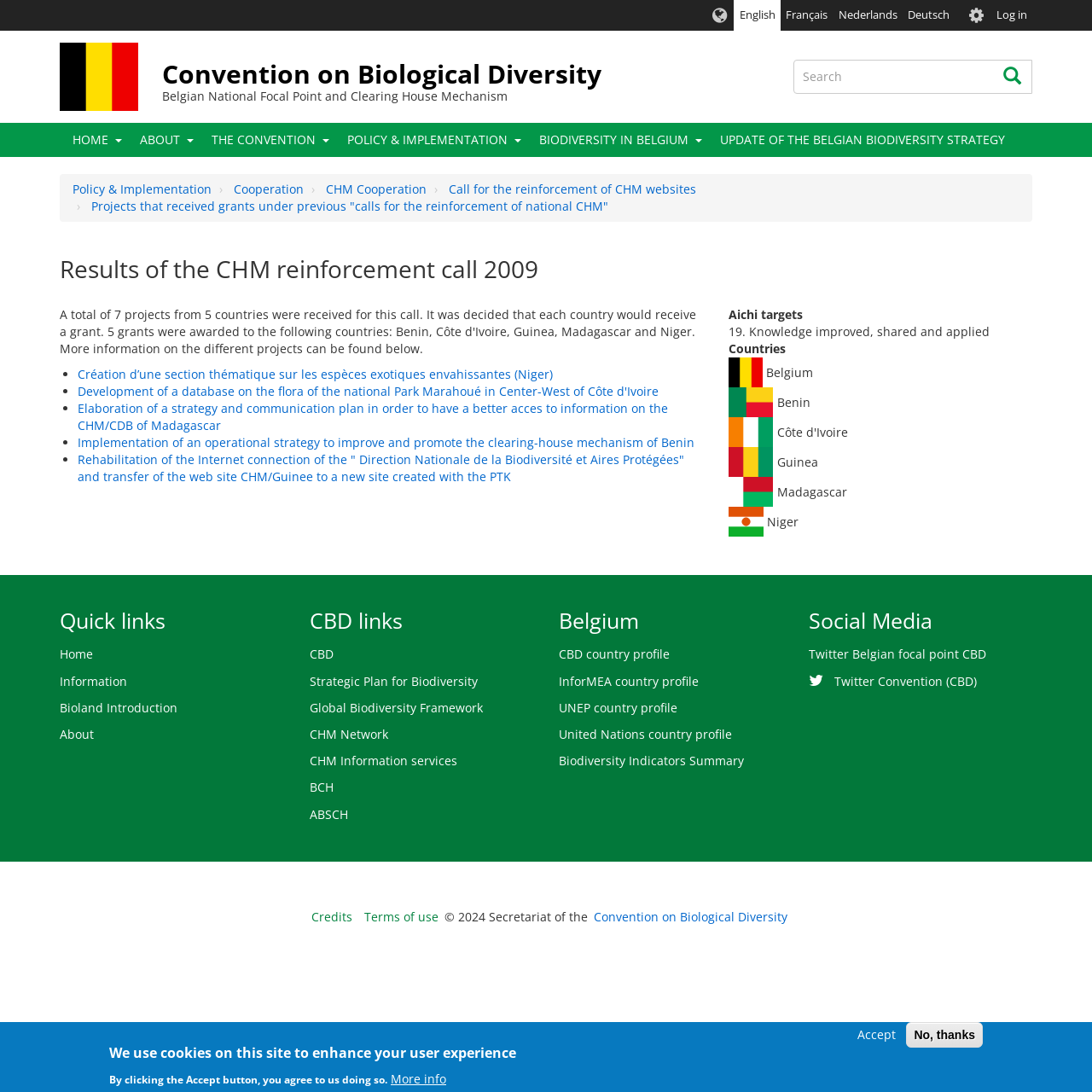Extract the bounding box for the UI element that matches this description: "Log in".

[0.907, 0.0, 0.945, 0.028]